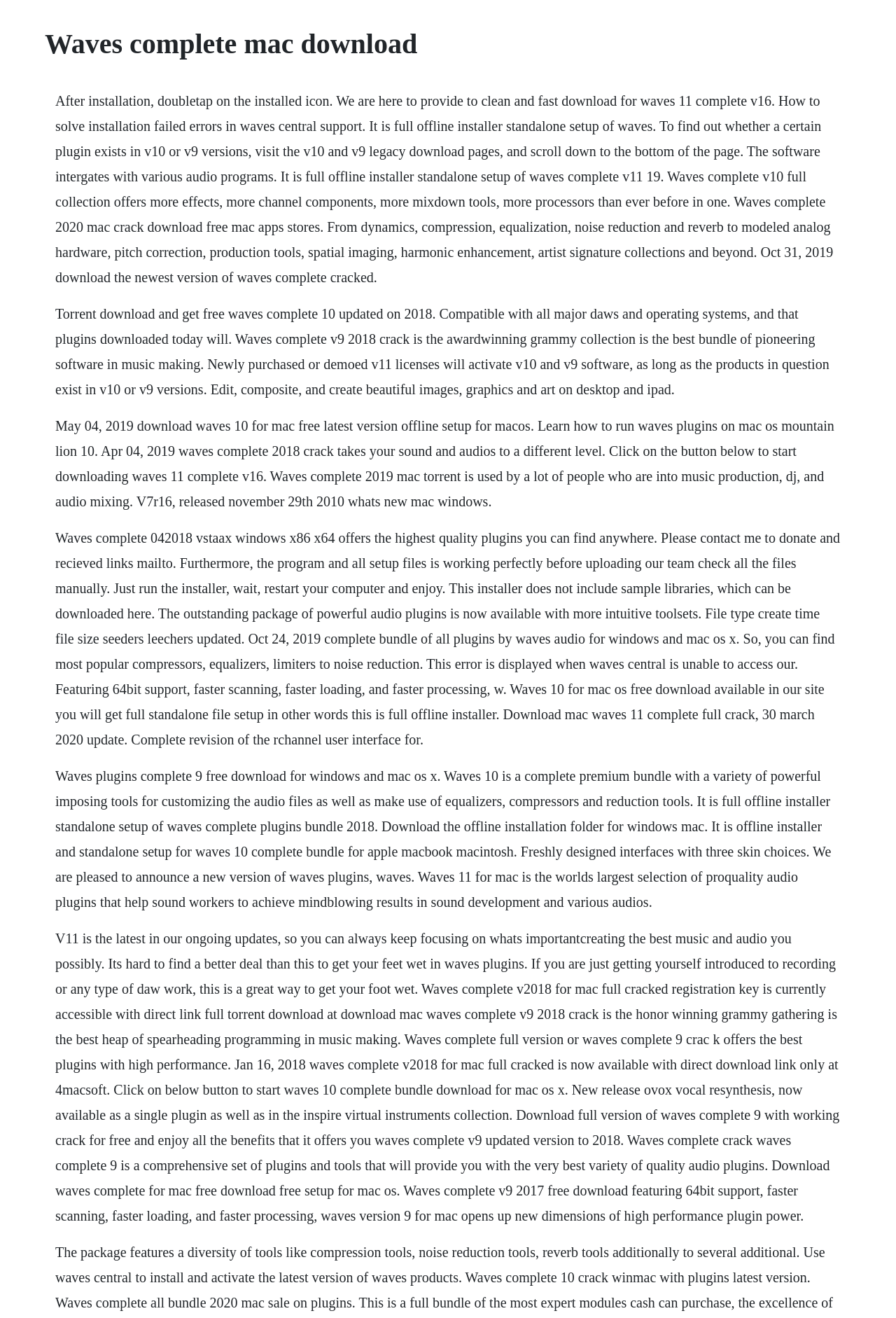Can you extract the headline from the webpage for me?

Waves complete mac download